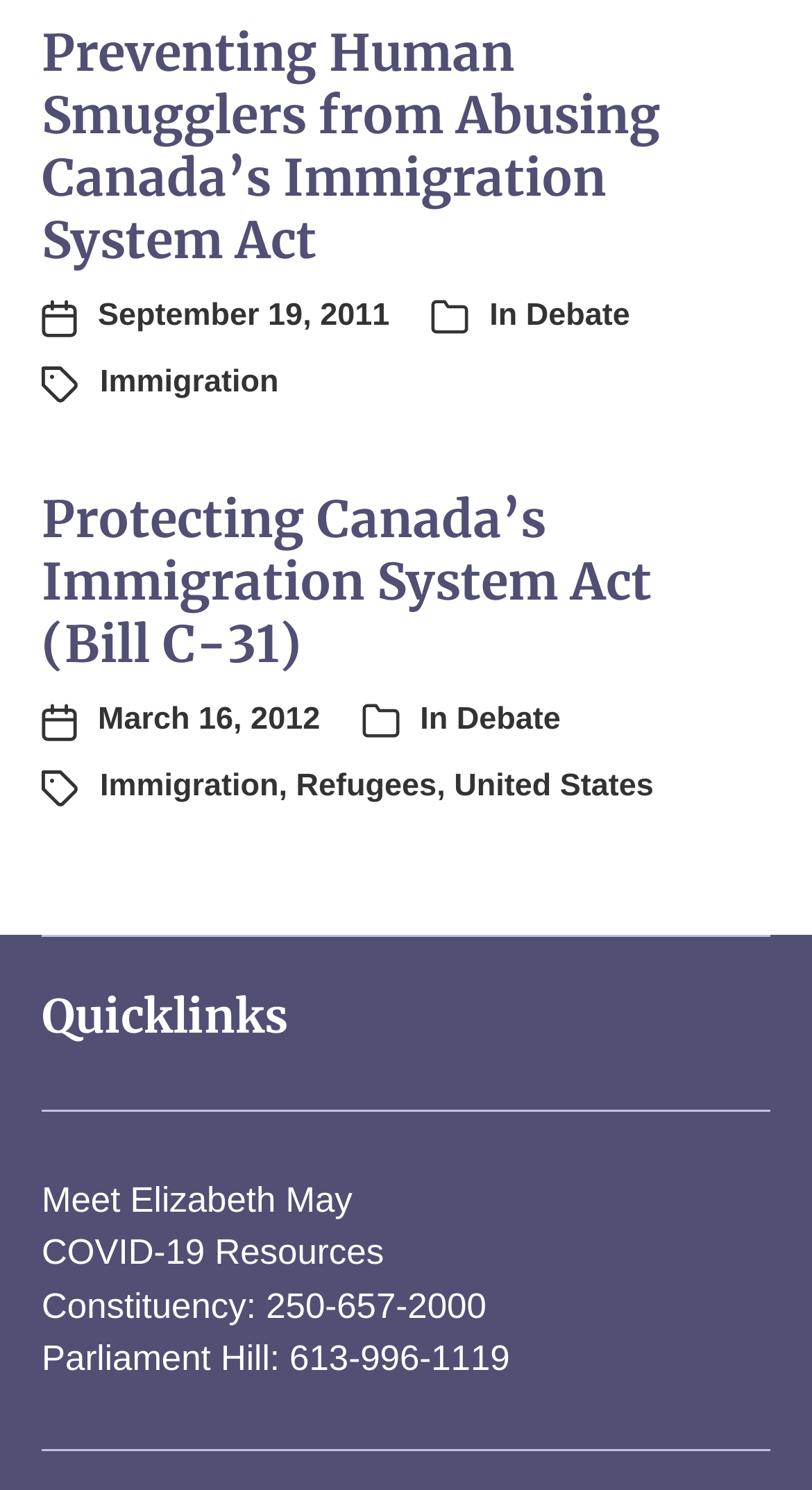Provide the bounding box coordinates of the area you need to click to execute the following instruction: "Explore the topic of Immigration".

[0.123, 0.244, 0.343, 0.268]